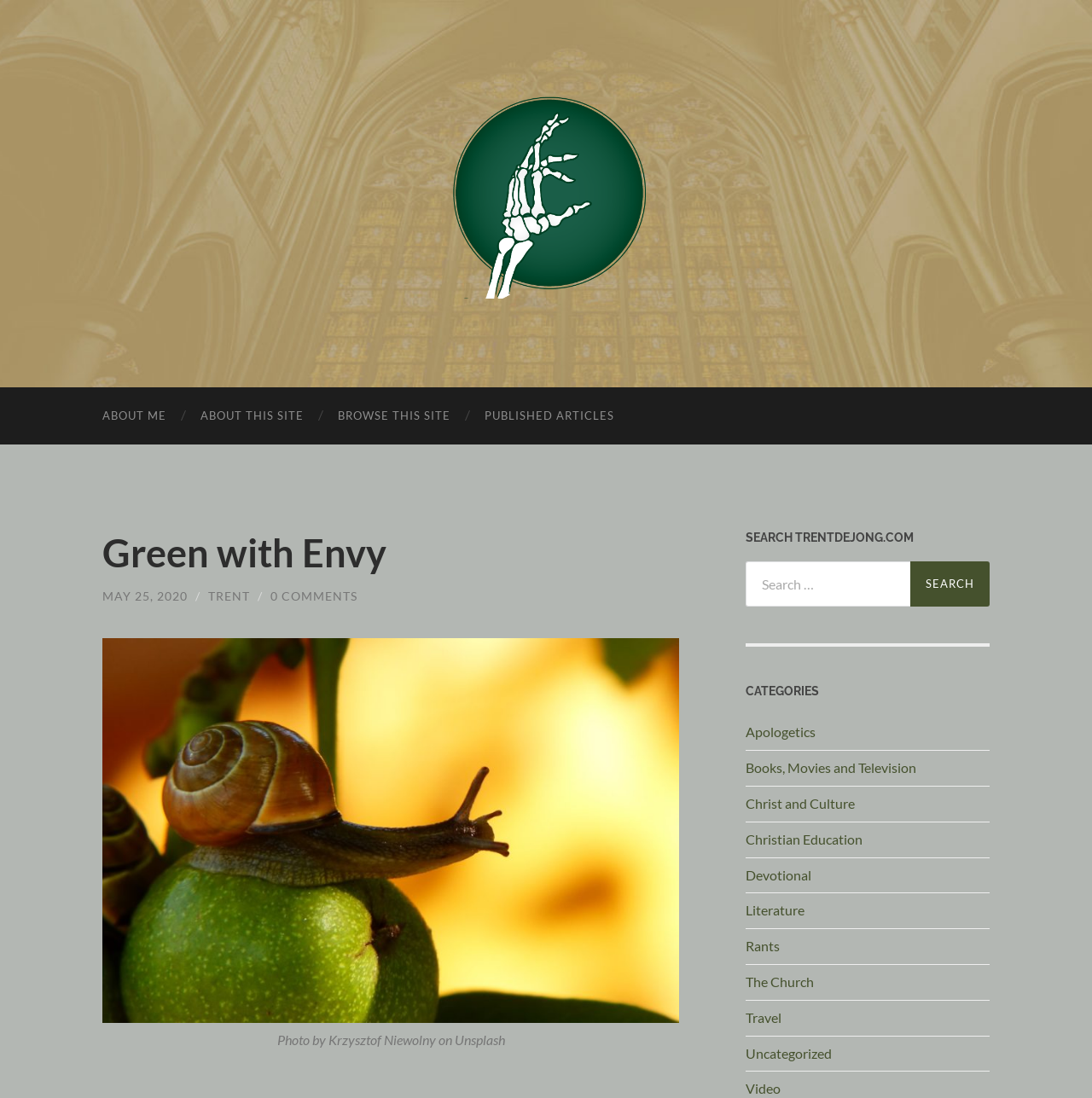What categories are available on this website?
Based on the visual details in the image, please answer the question thoroughly.

I found the answer by looking at the list of links under the heading 'CATEGORIES', which includes categories such as 'Apologetics', 'Books, Movies and Television', and 'Travel', among others.